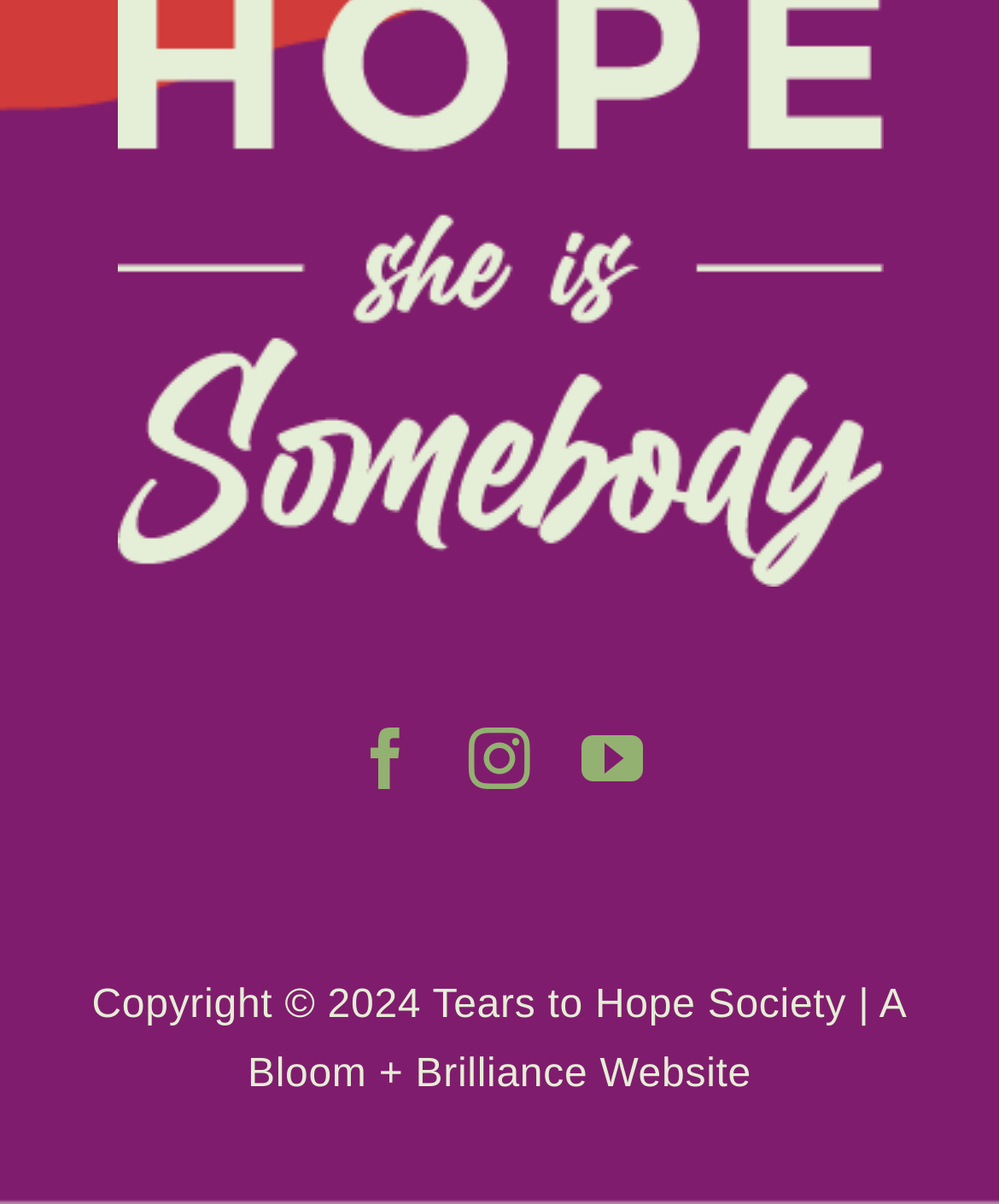Identify the bounding box coordinates of the clickable region required to complete the instruction: "Open submenu of Runners Section". The coordinates should be given as four float numbers within the range of 0 and 1, i.e., [left, top, right, bottom].

[0.81, 0.215, 1.0, 0.353]